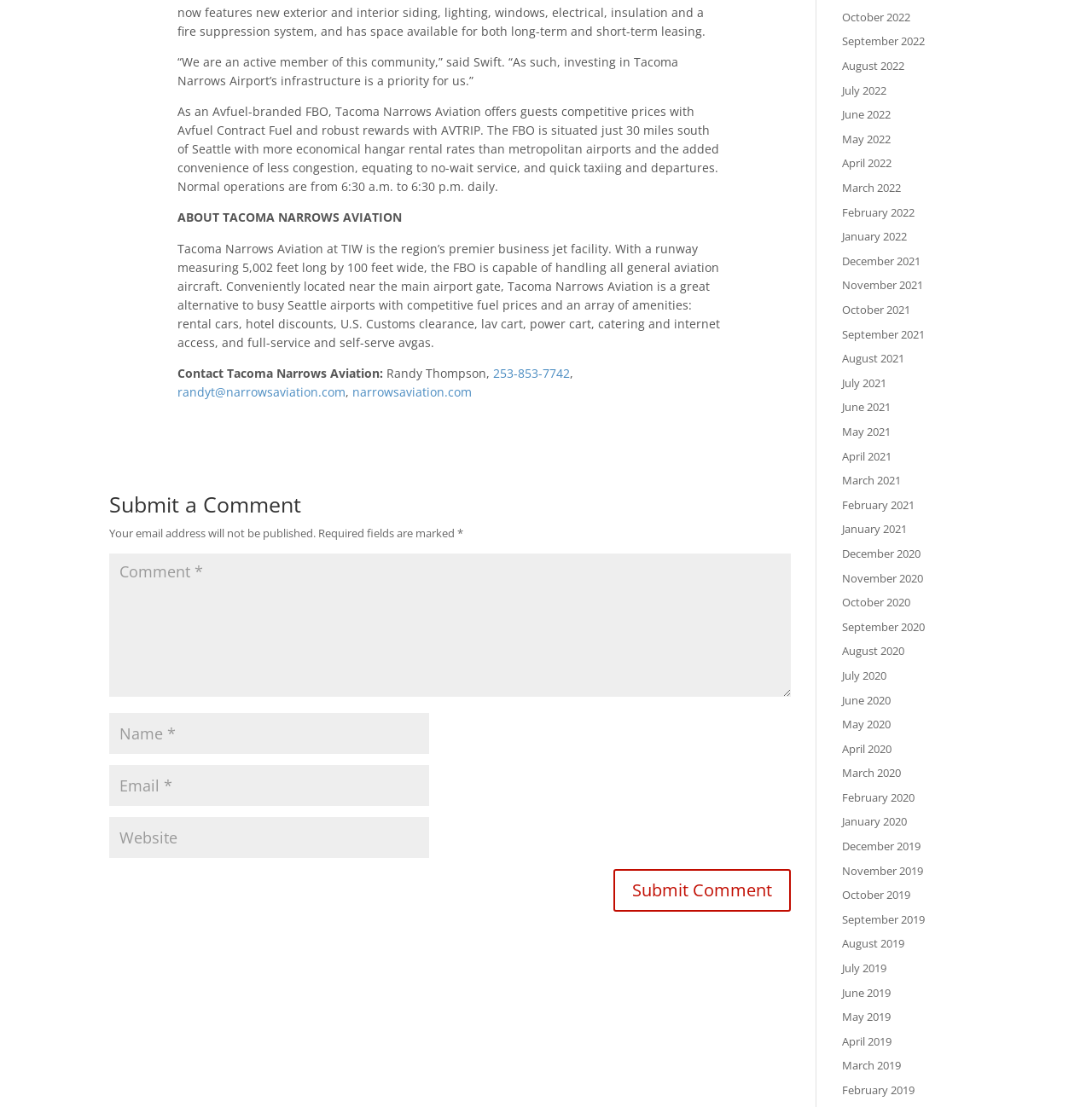Locate the bounding box coordinates of the element that should be clicked to execute the following instruction: "Visit the website".

[0.323, 0.347, 0.432, 0.361]